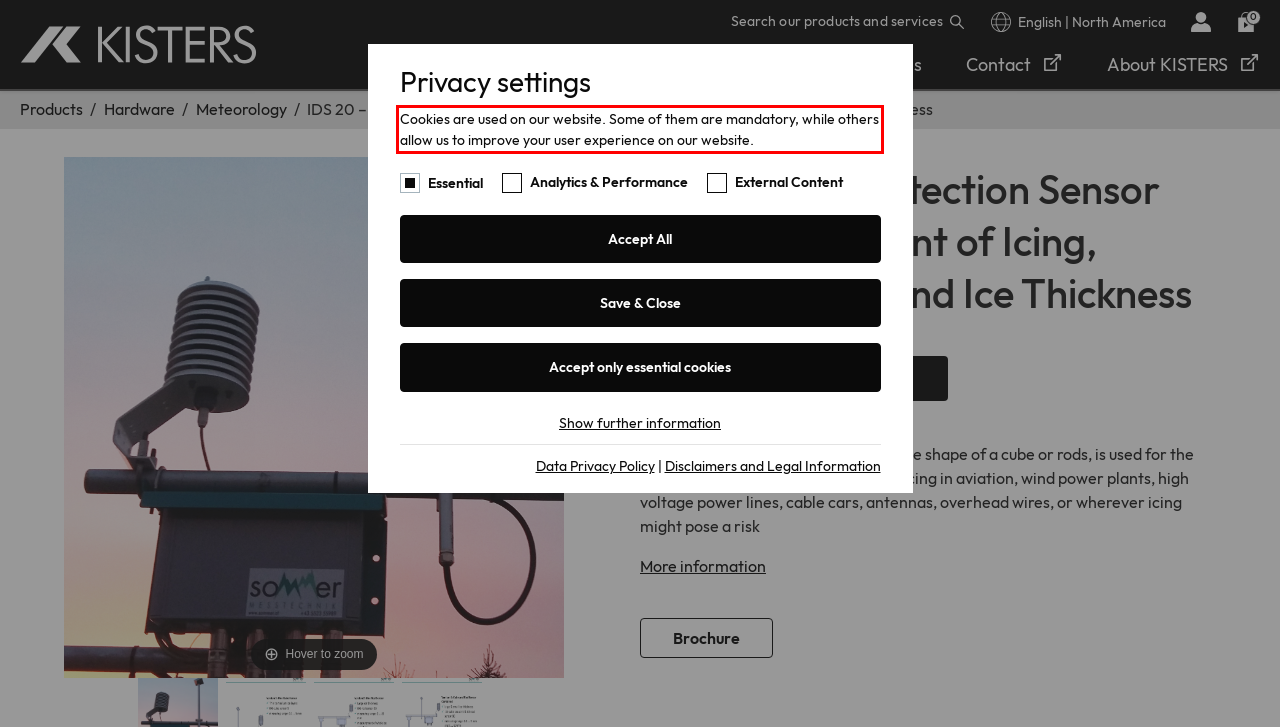You are given a screenshot with a red rectangle. Identify and extract the text within this red bounding box using OCR.

Cookies are used on our website. Some of them are mandatory, while others allow us to improve your user experience on our website.